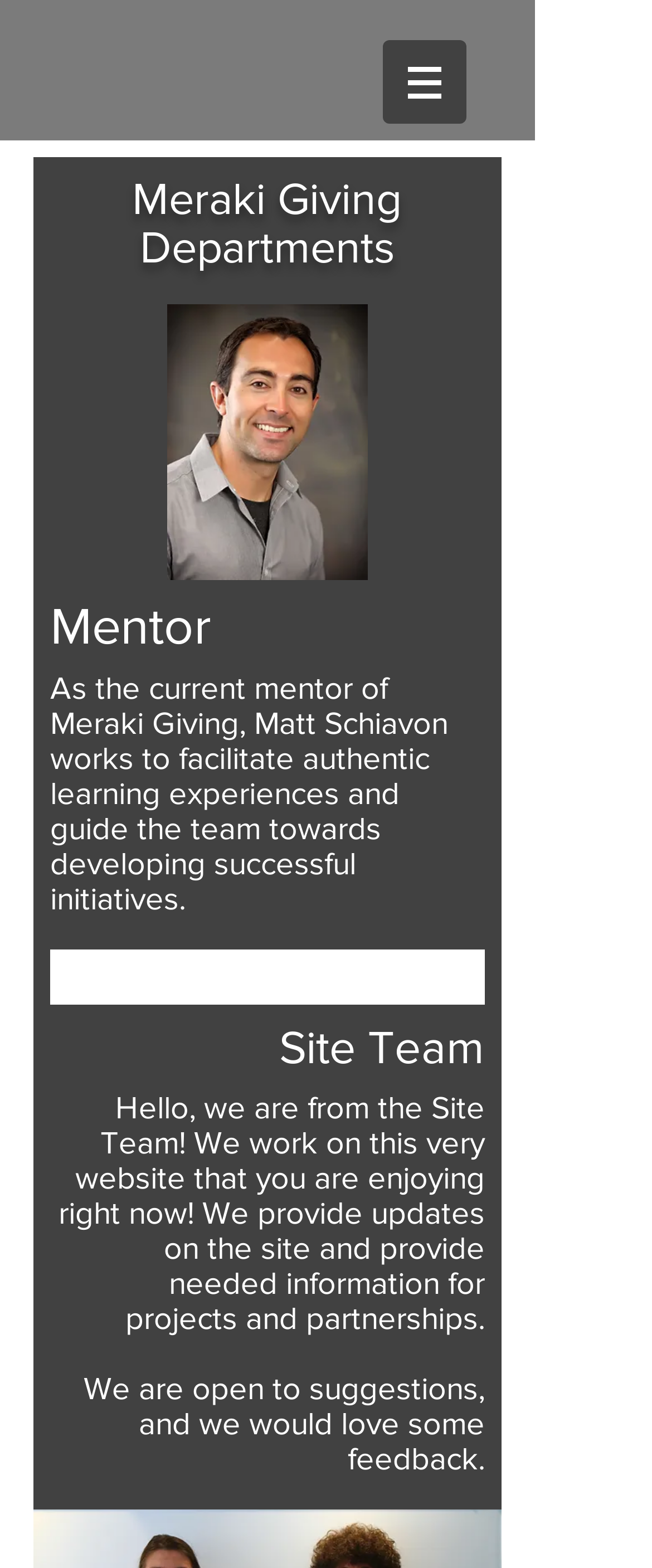What is the name of the mentor of Meraki Giving?
Offer a detailed and exhaustive answer to the question.

I found the answer by looking at the section with the heading 'Mentor' and reading the text that describes the mentor's role, which mentions the name 'Matt Schiavon'.